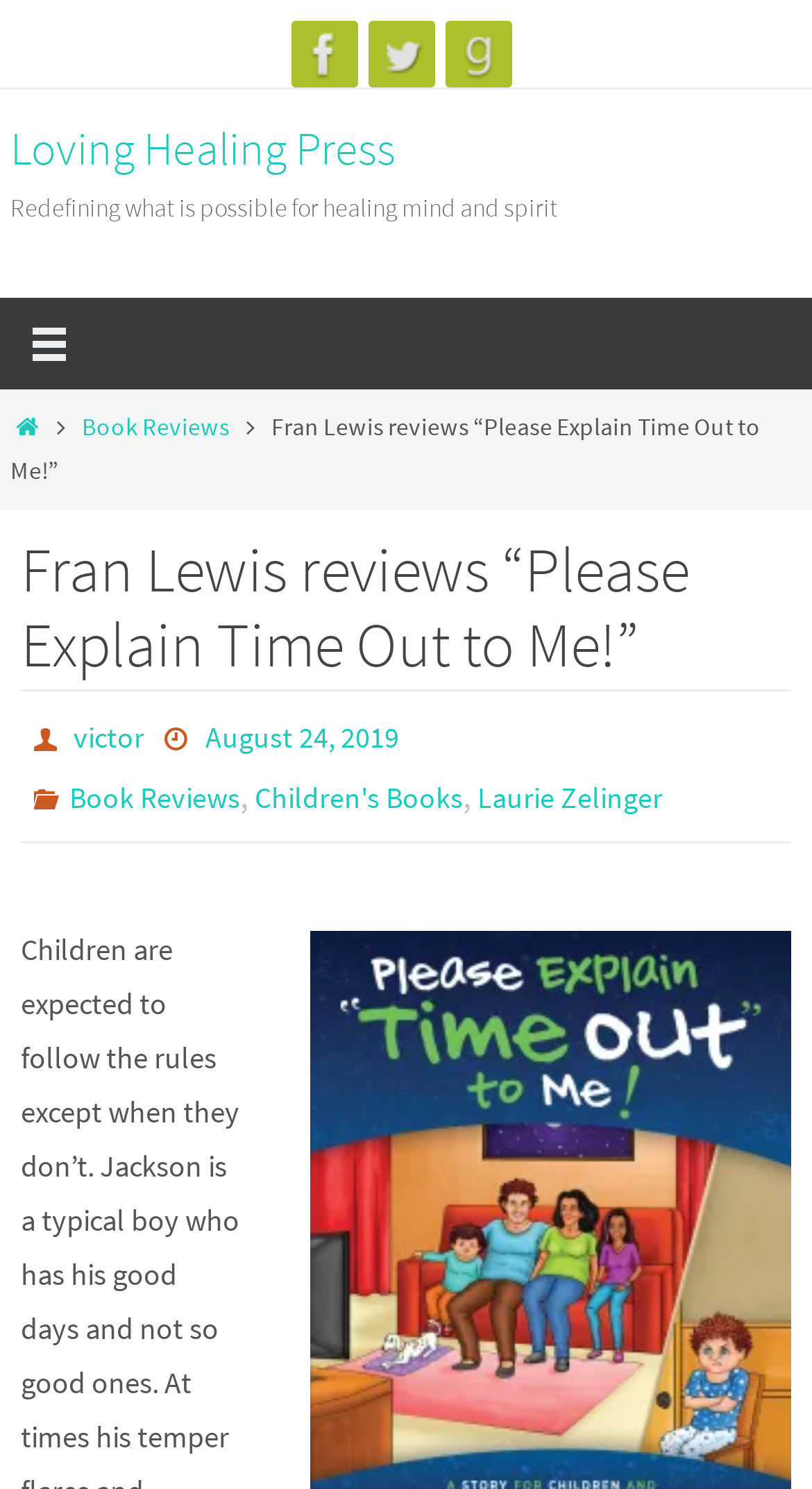Create a detailed narrative of the webpage’s visual and textual elements.

The webpage appears to be a book review page, specifically for the book "Please Explain Time Out to Me!" by Laurie Zelinger. At the top of the page, there are three social media links, Facebook, Twitter, and GoodReads, each accompanied by an image, aligned horizontally and centered at the top. 

Below the social media links, there is a link to "Loving Healing Press" and a brief description of the press, "Redefining what is possible for healing mind and spirit". 

On the left side of the page, there is a vertical navigation menu with a button at the top, followed by links to "Home" and "Book Reviews". 

The main content of the page is a book review by Fran Lewis, with a heading that reads "Fran Lewis reviews “Please Explain Time Out to Me!”". Below the heading, there is information about the author, Victor, and the date of the review, August 24, 2019. The categories of the book, "Book Reviews" and "Children's Books", are also listed. 

The review itself is not explicitly mentioned in the accessibility tree, but based on the meta description, it seems to discuss the book's theme of children following rules, with a focus on a typical boy named Jackson who has good and not-so-good days, and struggles with his temper at times.